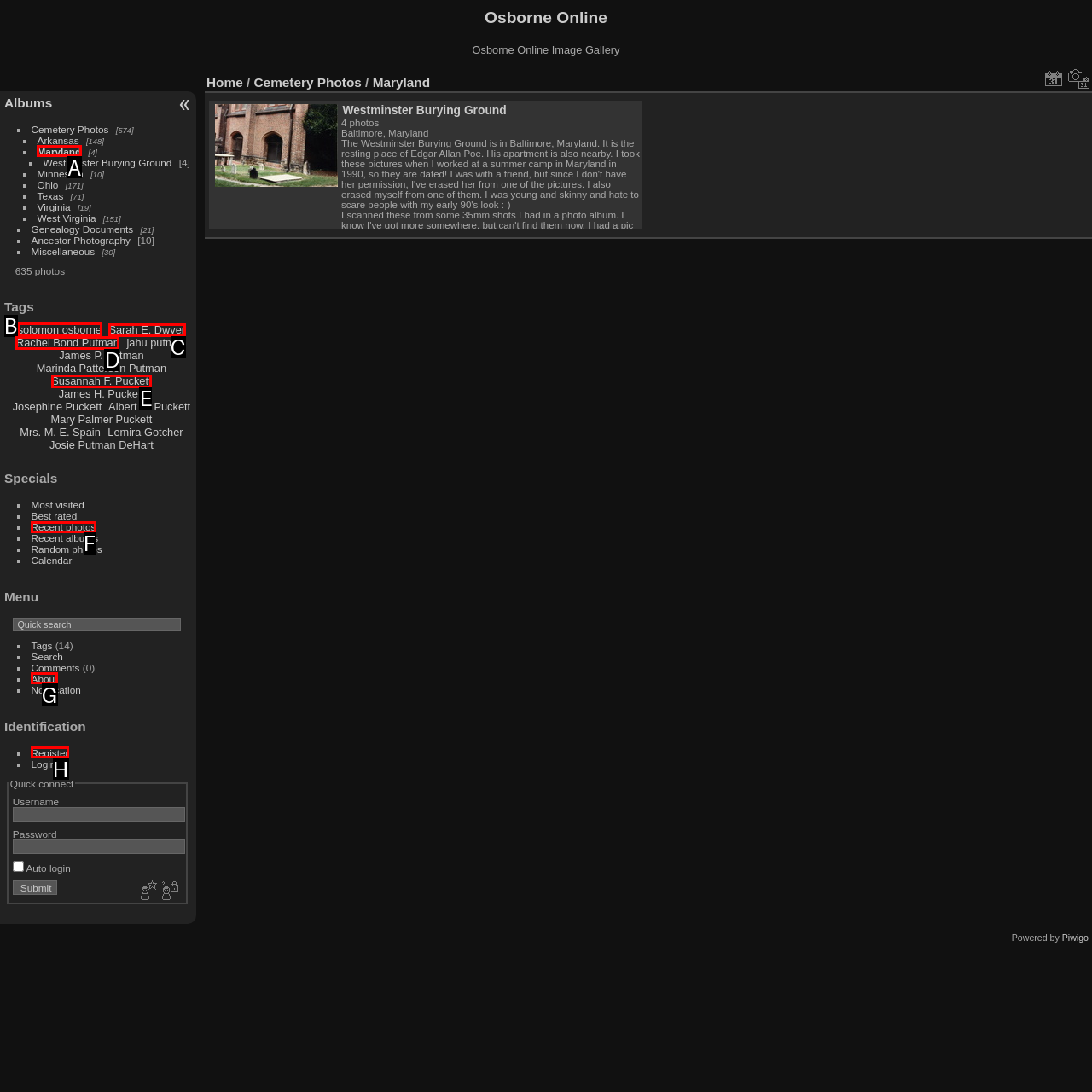Choose the HTML element you need to click to achieve the following task: Search for solomon osborne
Respond with the letter of the selected option from the given choices directly.

B